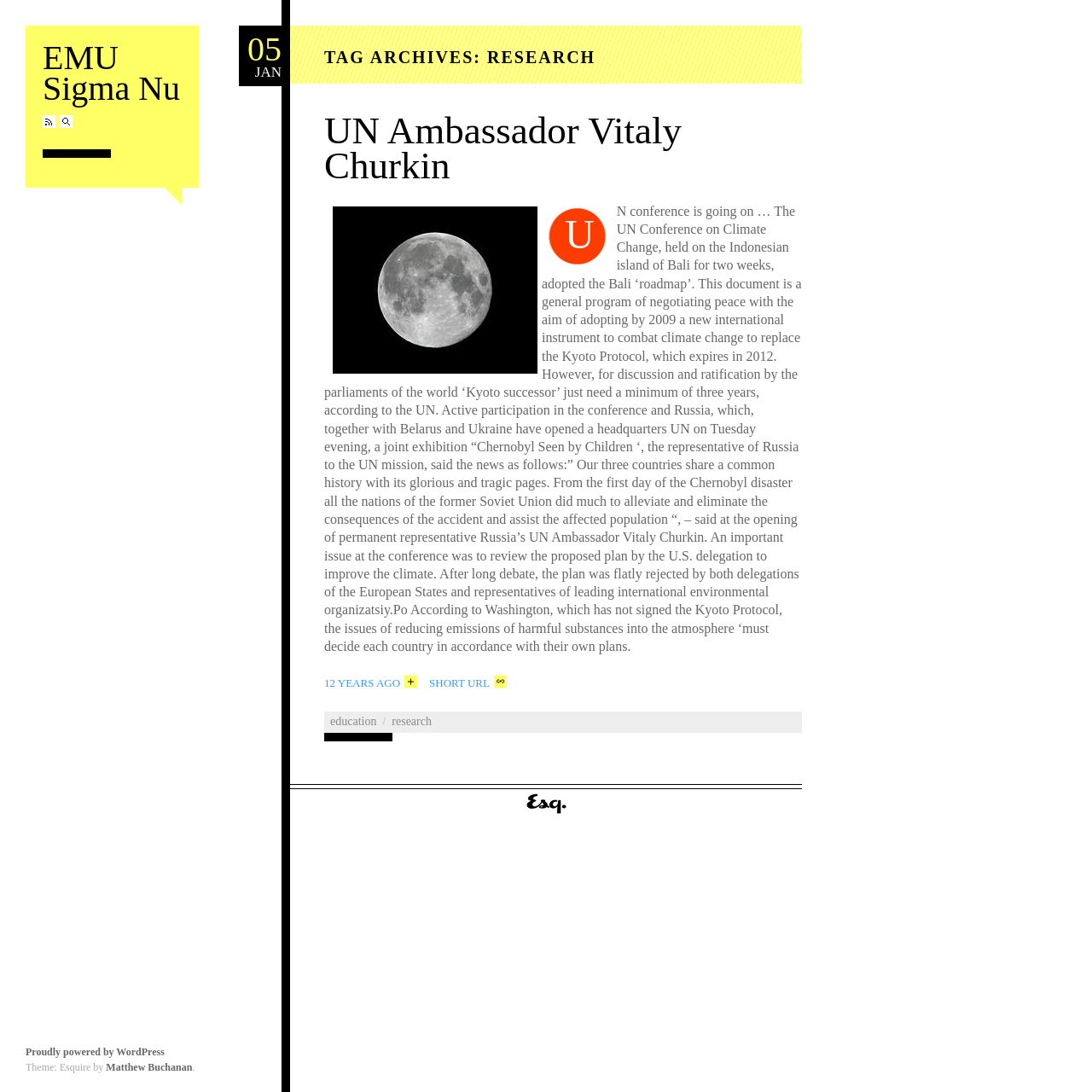Give a one-word or phrase response to the following question: Who is the representative of Russia to the UN?

Vitaly Churkin